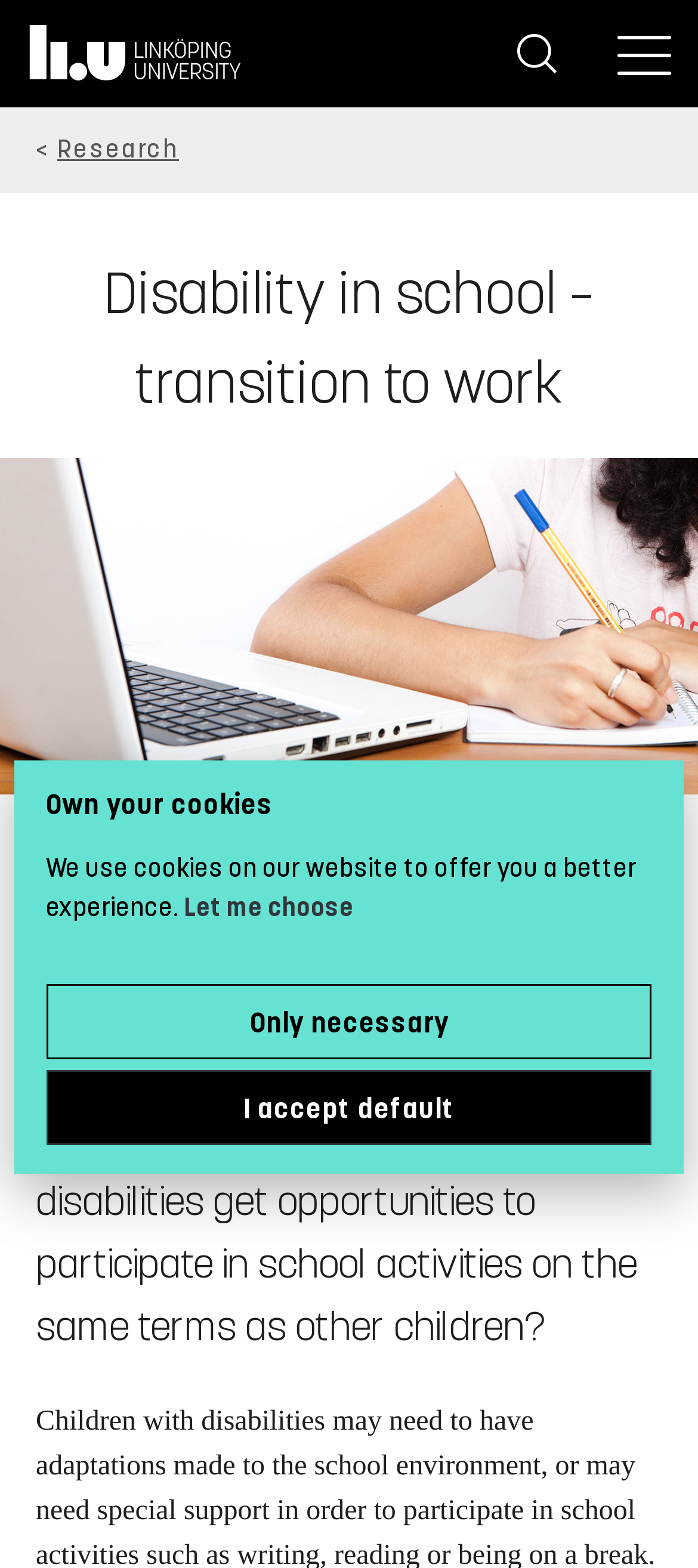Locate the bounding box coordinates of the UI element described by: "I accept default". The bounding box coordinates should consist of four float numbers between 0 and 1, i.e., [left, top, right, bottom].

[0.066, 0.682, 0.934, 0.73]